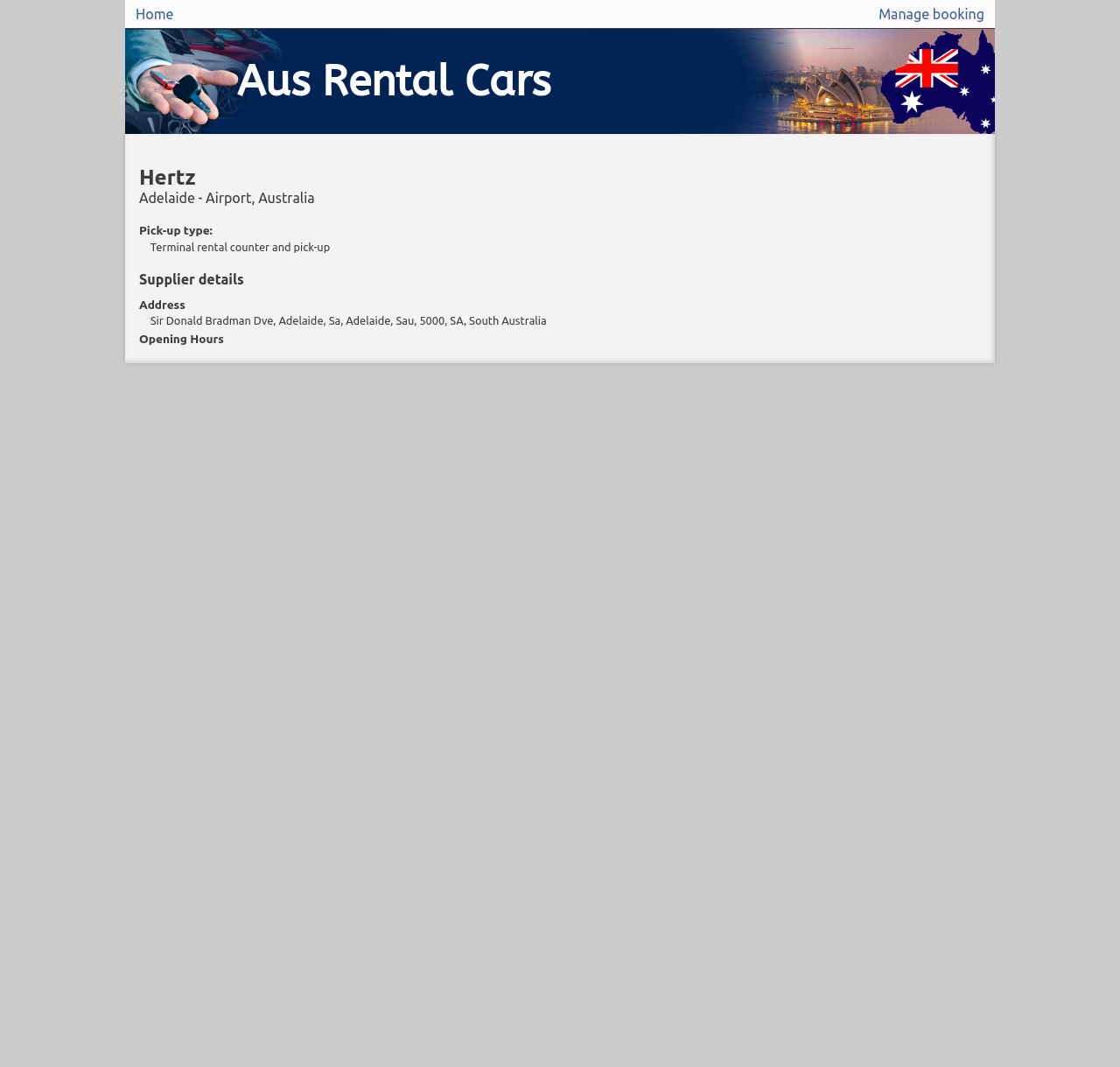Determine the bounding box for the HTML element described here: "Add to Cart". The coordinates should be given as [left, top, right, bottom] with each number being a float between 0 and 1.

None